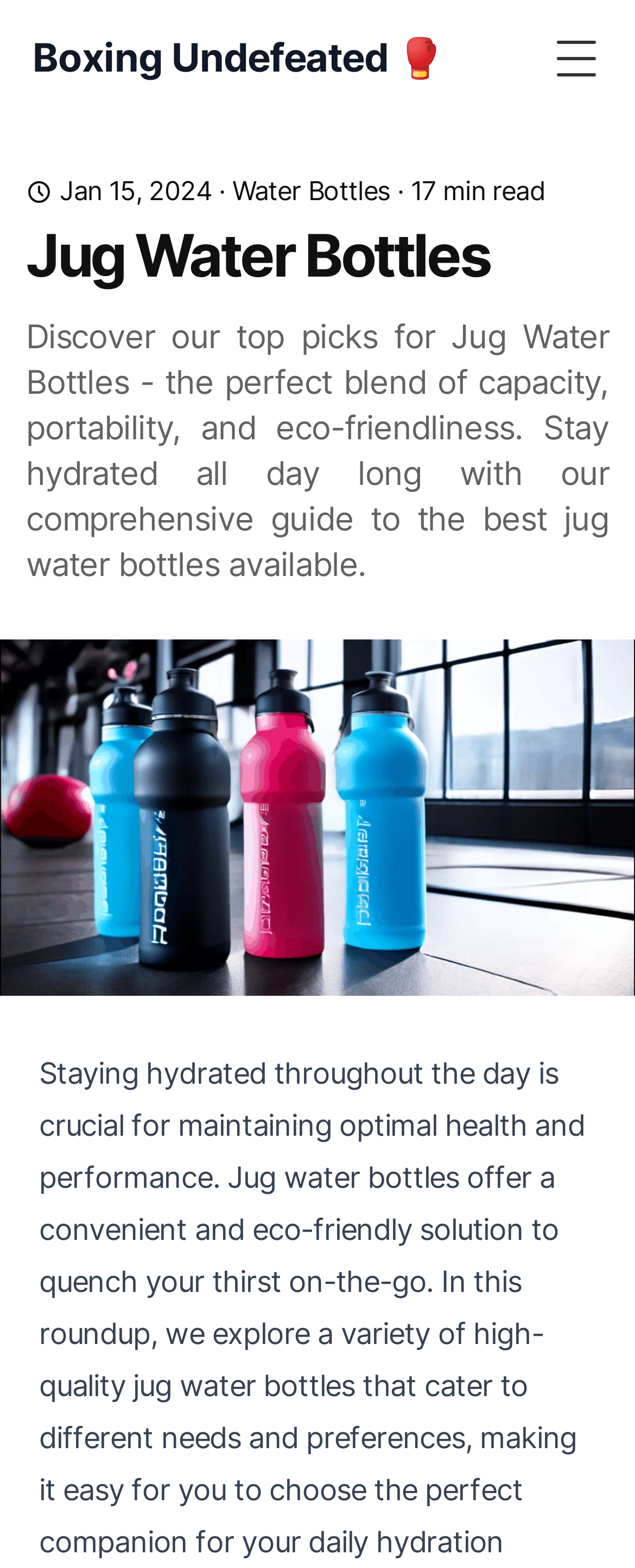What is the date of the article?
Analyze the image and deliver a detailed answer to the question.

I found the date of the article by looking at the time element in the header section, which contains the static text 'Jan 15, 2024'.